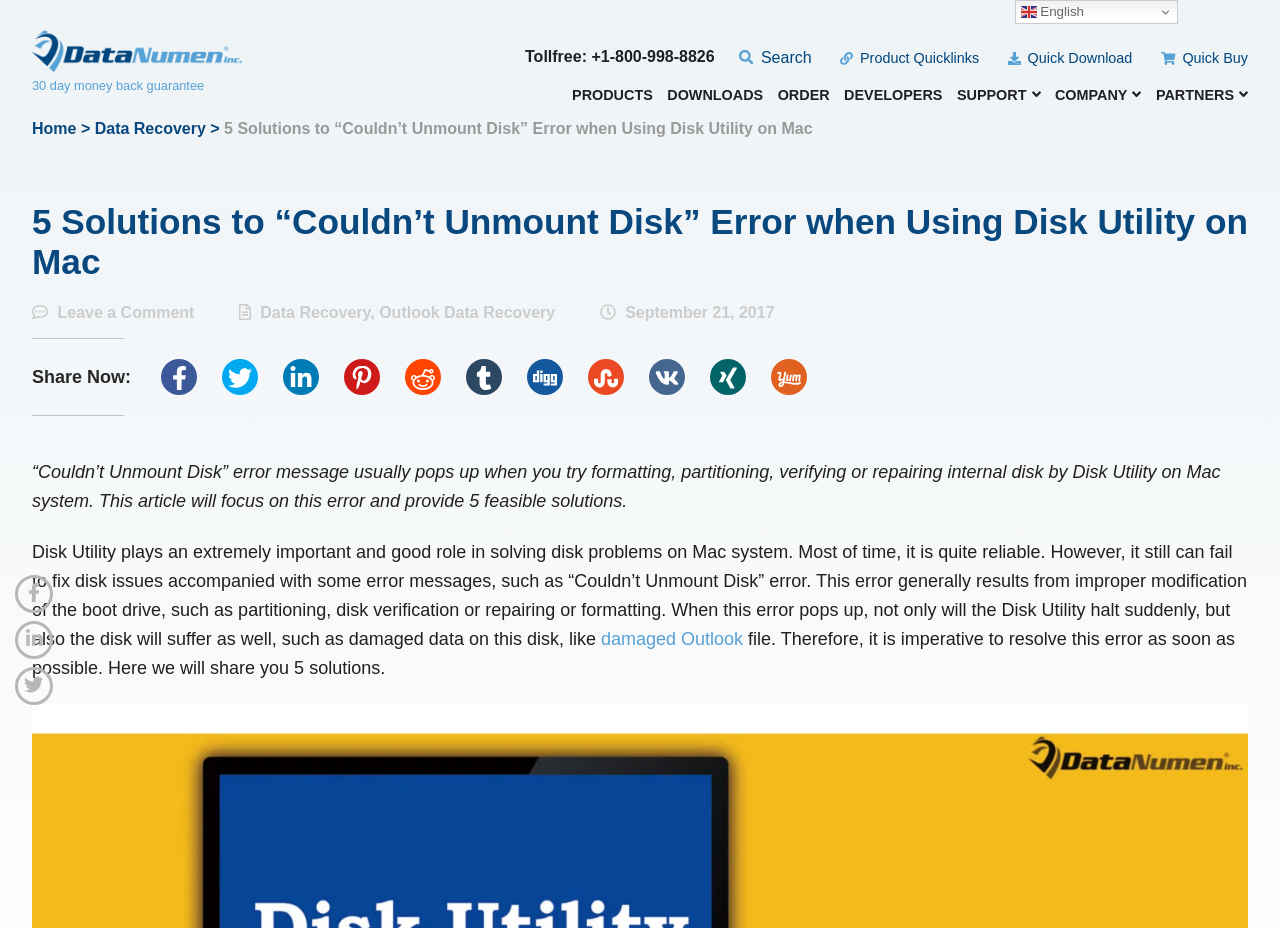Determine the bounding box coordinates of the section I need to click to execute the following instruction: "Click the 'Quick Download' link". Provide the coordinates as four float numbers between 0 and 1, i.e., [left, top, right, bottom].

[0.787, 0.05, 0.885, 0.075]